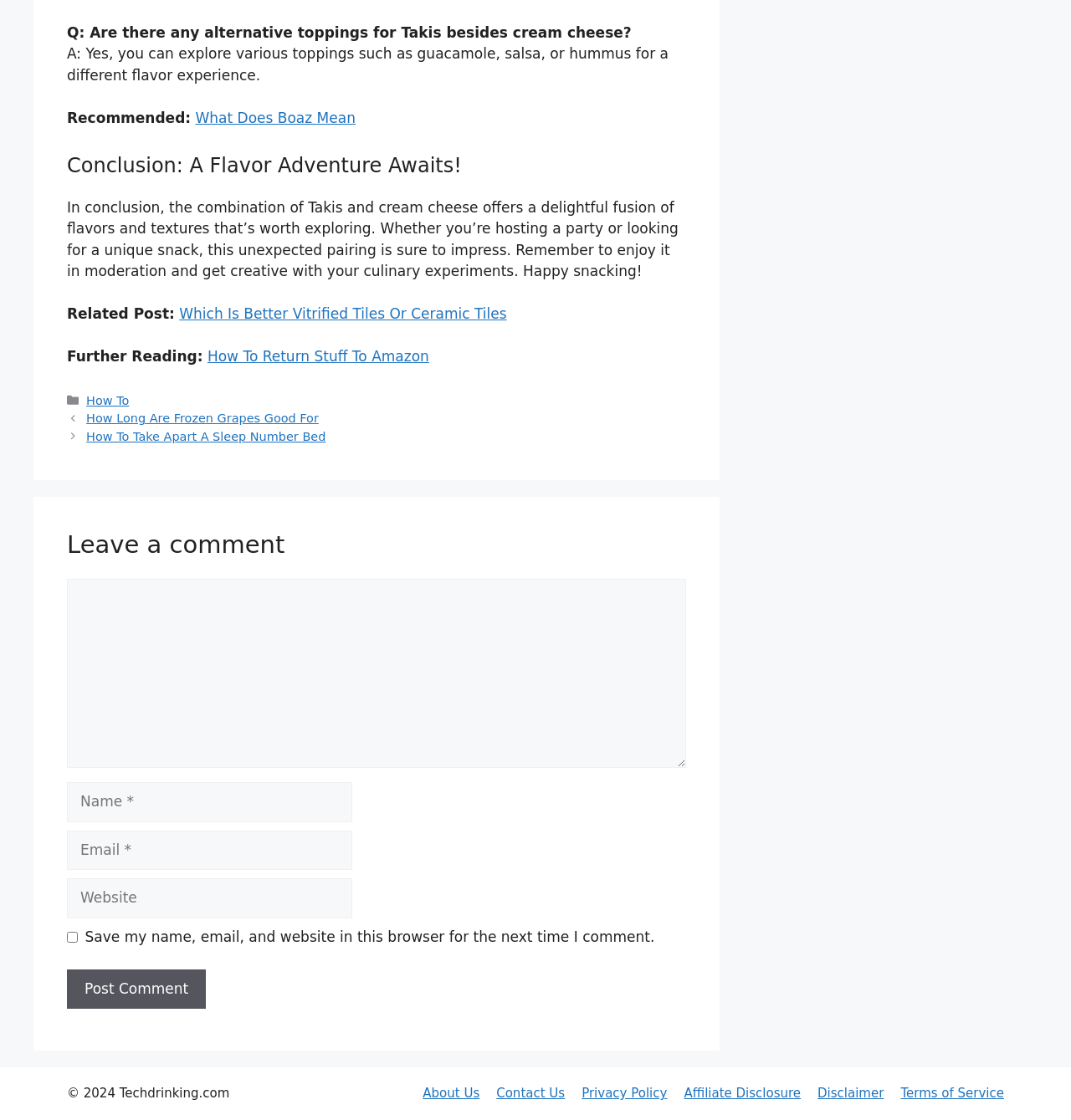From the webpage screenshot, predict the bounding box of the UI element that matches this description: "parent_node: Comment name="url" placeholder="Website"".

[0.062, 0.784, 0.329, 0.82]